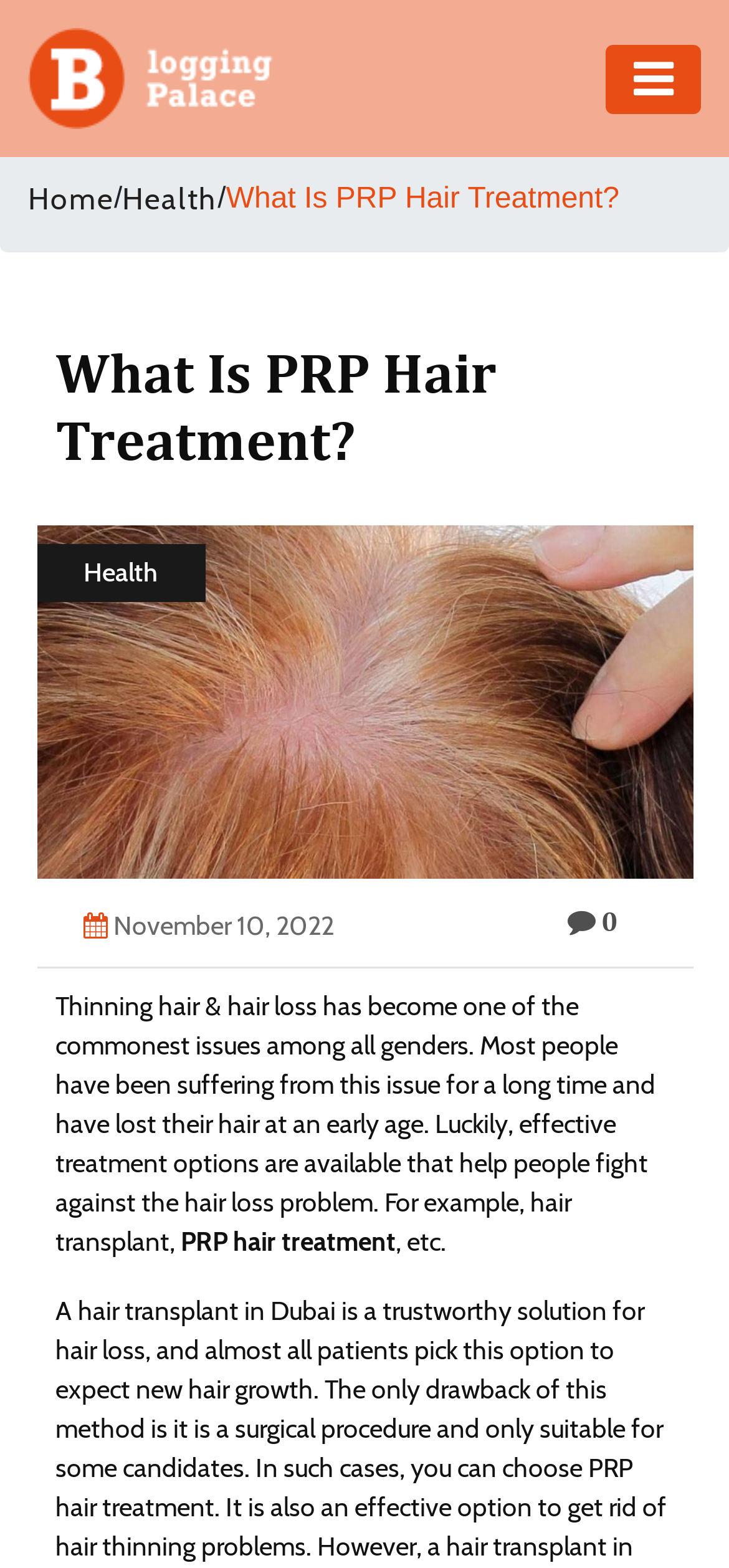What is the main topic of this webpage?
Please answer the question with as much detail as possible using the screenshot.

Based on the webpage content, the main topic is PRP Hair Treatment, which is evident from the heading 'What Is PRP Hair Treatment?' and the text that follows, discussing hair loss and treatment options.